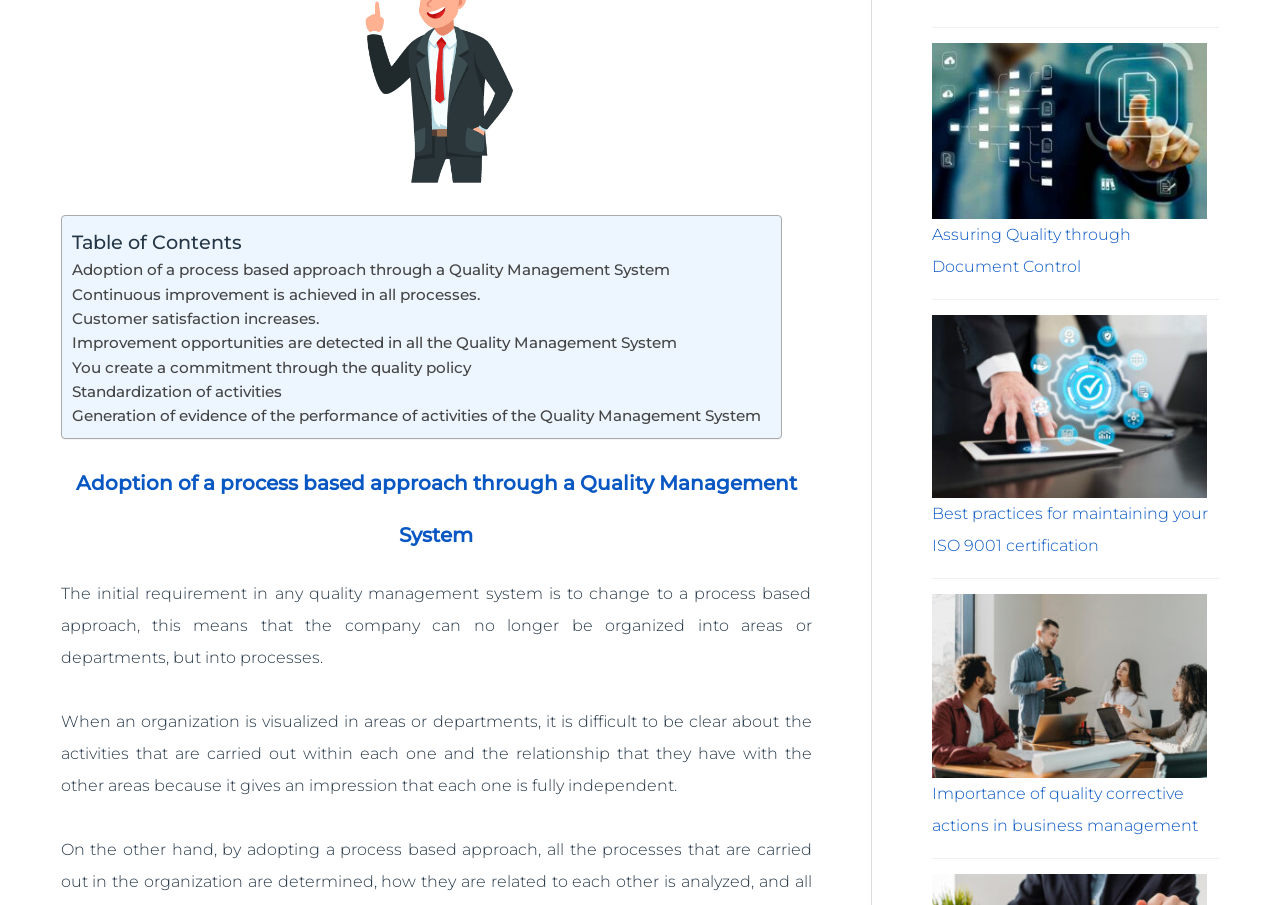Please predict the bounding box coordinates (top-left x, top-left y, bottom-right x, bottom-right y) for the UI element in the screenshot that fits the description: Standardization of activities

[0.056, 0.42, 0.22, 0.447]